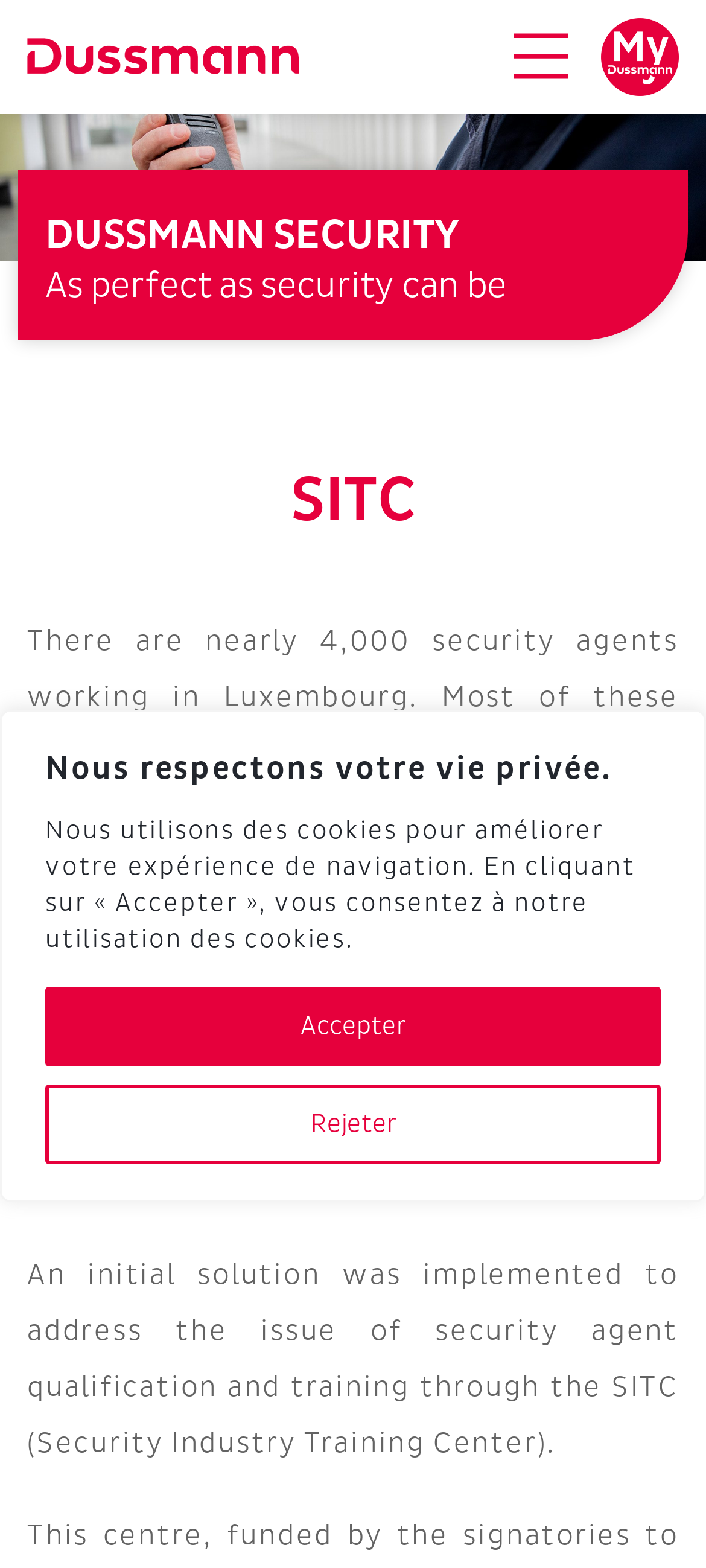Please respond in a single word or phrase: 
What is the current status of security agent training in Luxembourg?

Progress has been made